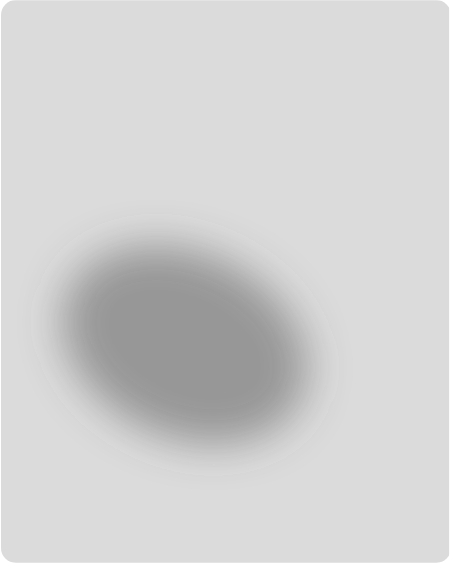How much RAM does the laptop have initially?
Kindly offer a detailed explanation using the data available in the image.

According to the caption, the laptop is equipped with 4GB of DDR4 RAM, which is expandable to 8GB.